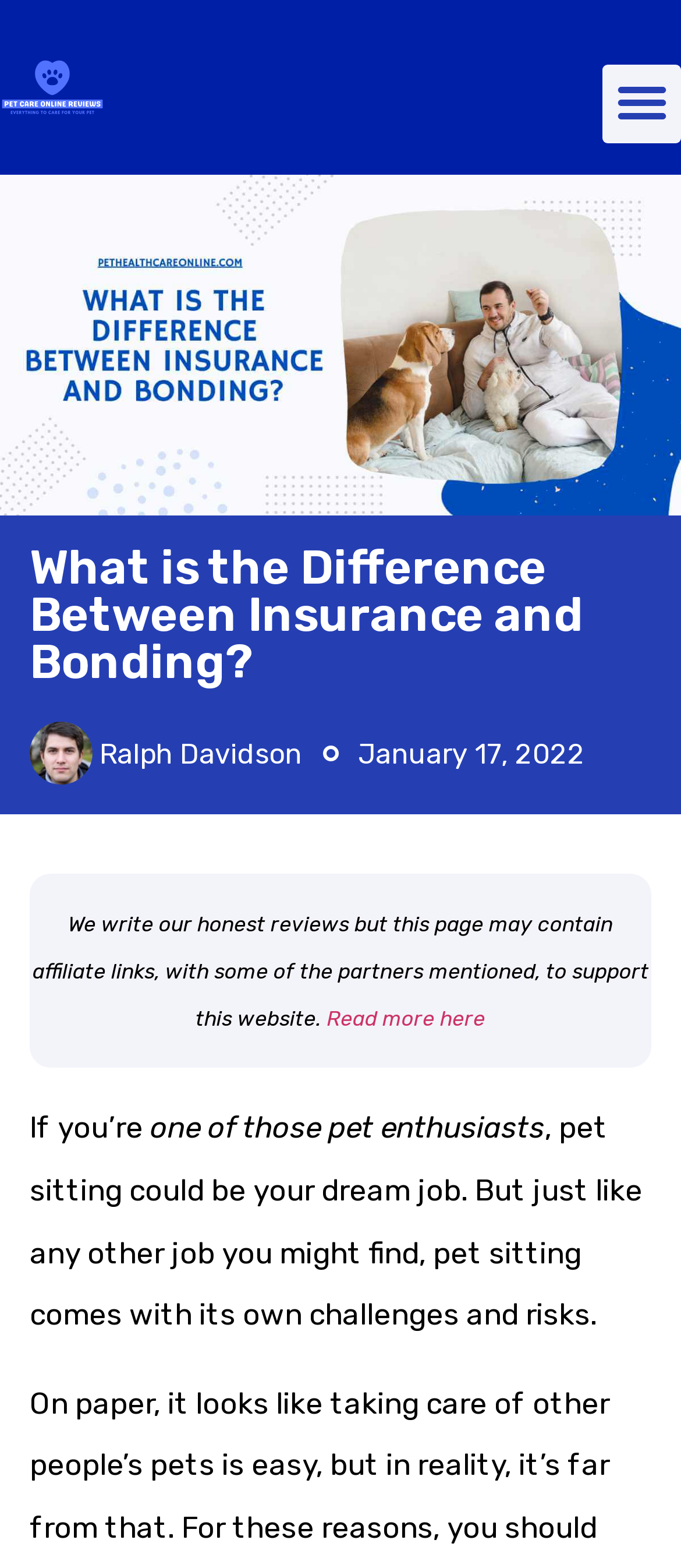When was the article published?
Based on the screenshot, give a detailed explanation to answer the question.

The publication date of the article can be found by looking at the StaticText element with the text 'January 17, 2022', which is located below the author's name and has a specific date format.